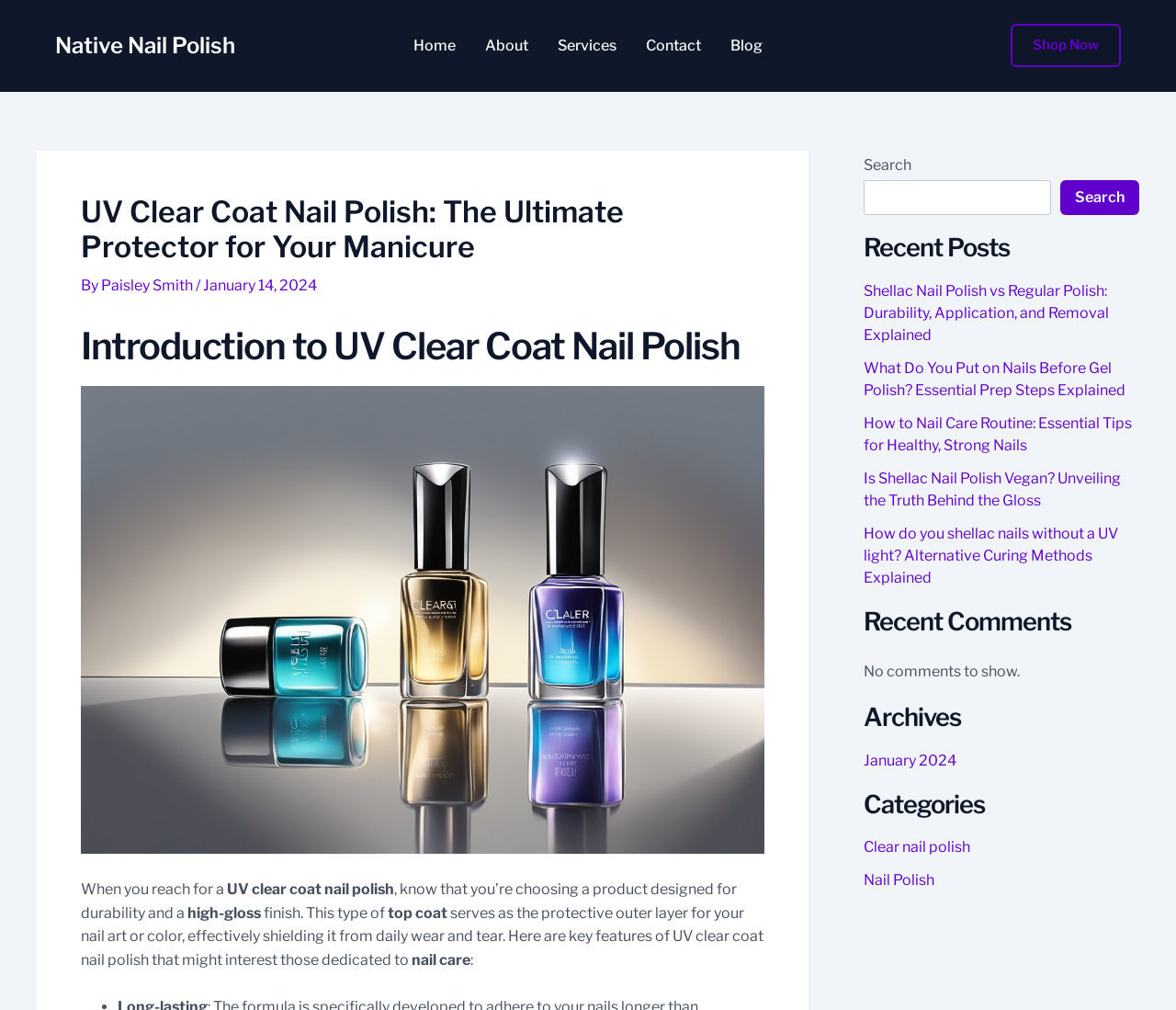Highlight the bounding box coordinates of the element you need to click to perform the following instruction: "Search for something."

[0.734, 0.178, 0.894, 0.213]